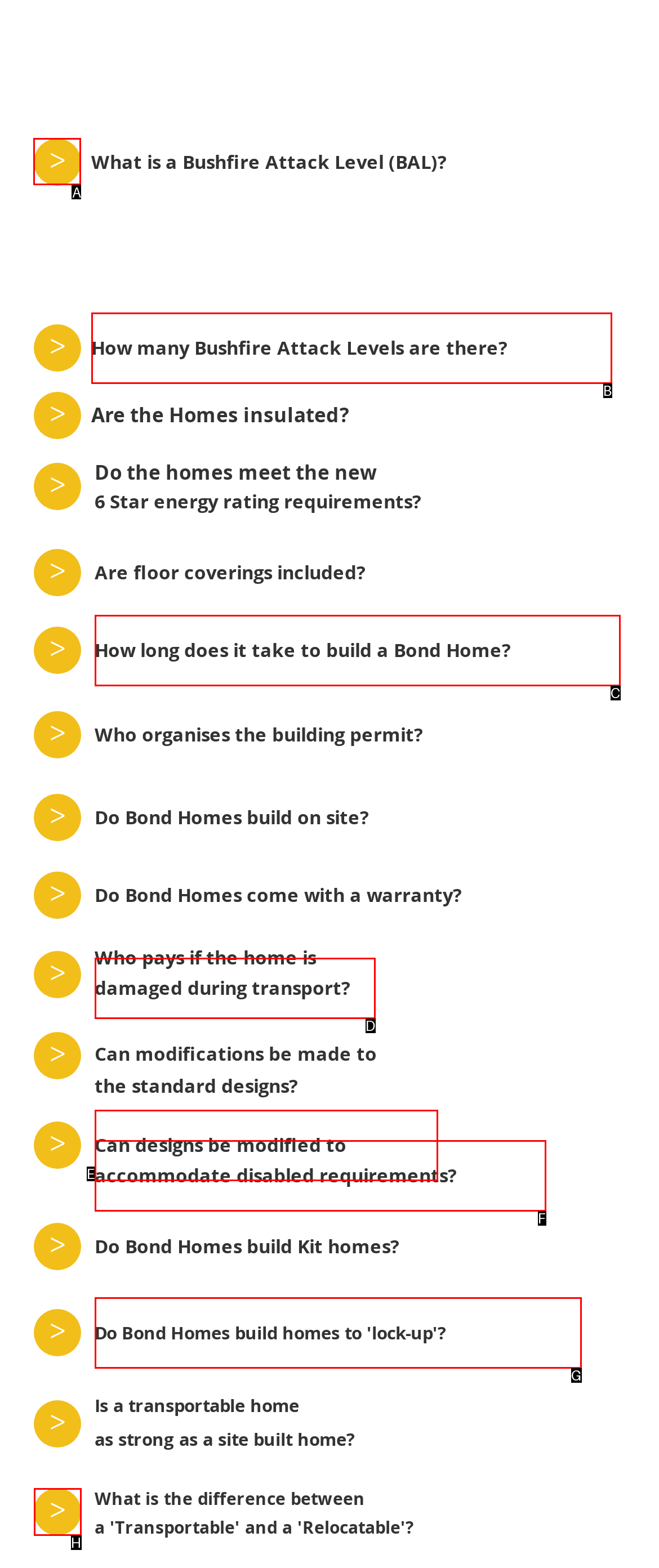Tell me which one HTML element I should click to complete the following instruction: go to home page
Answer with the option's letter from the given choices directly.

None